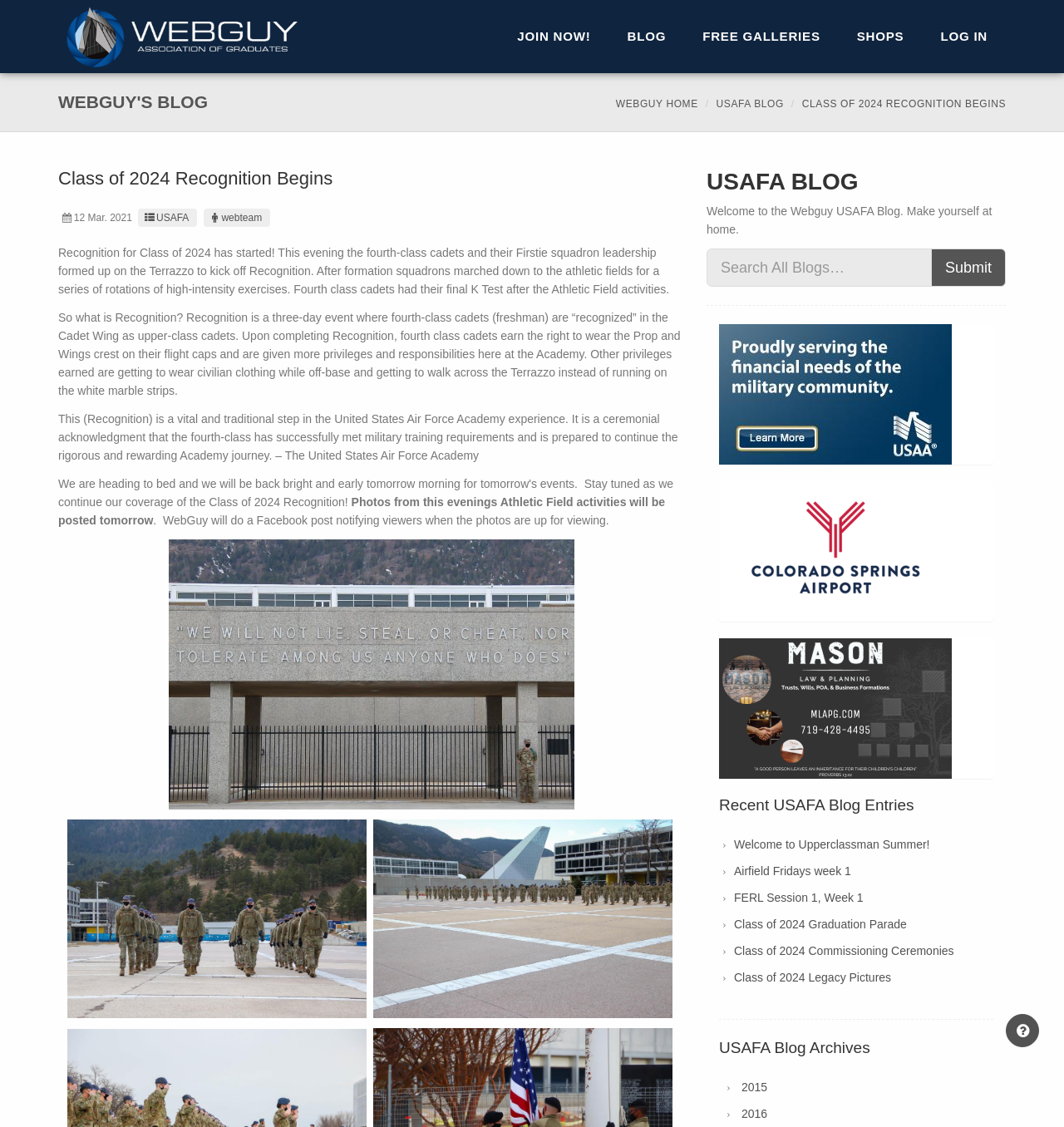Specify the bounding box coordinates of the element's area that should be clicked to execute the given instruction: "Click on JOIN NOW!". The coordinates should be four float numbers between 0 and 1, i.e., [left, top, right, bottom].

[0.469, 0.0, 0.572, 0.065]